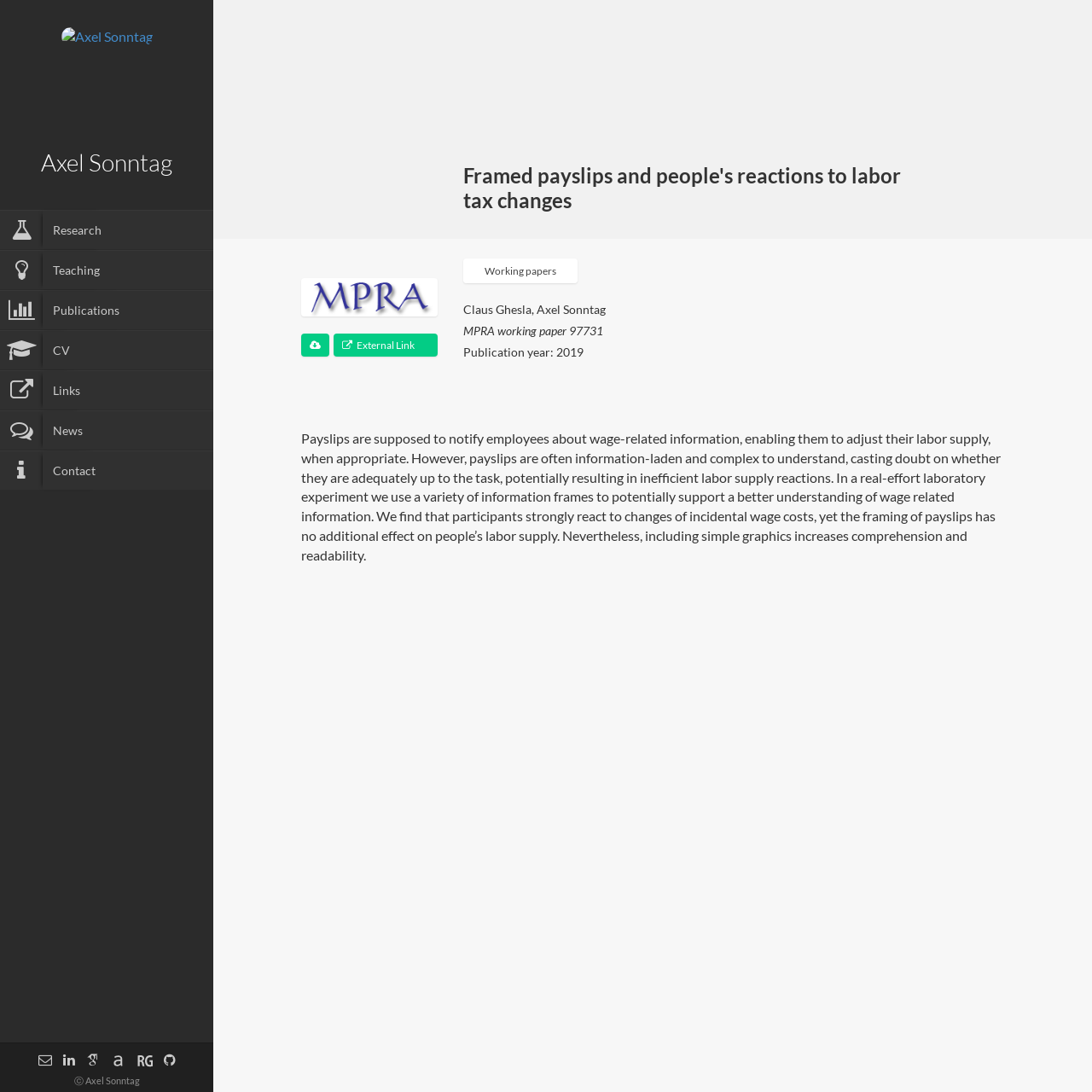Locate the coordinates of the bounding box for the clickable region that fulfills this instruction: "Contact Axel Sonntag".

[0.012, 0.413, 0.195, 0.448]